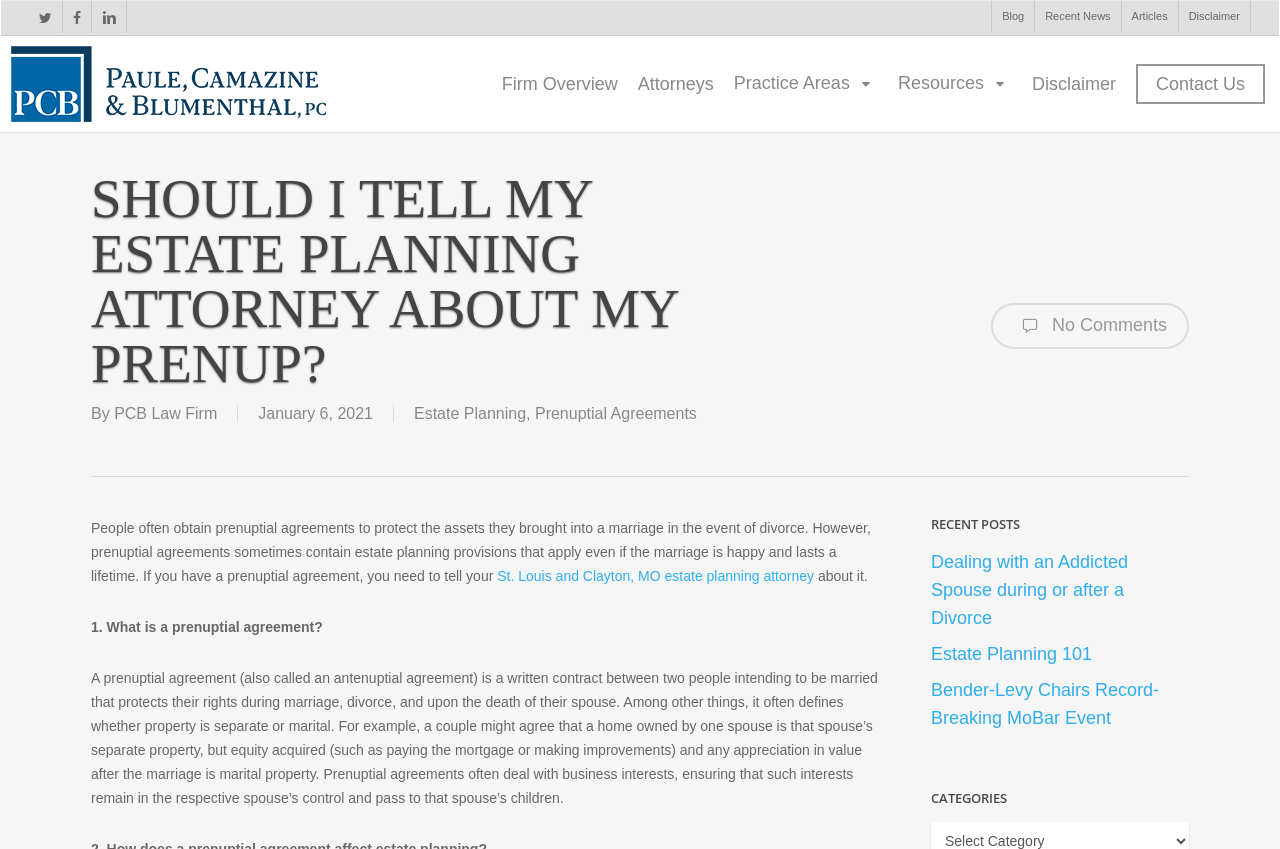Provide a brief response to the question below using one word or phrase:
What is the category of the recent post 'Estate Planning 101'?

Estate Planning